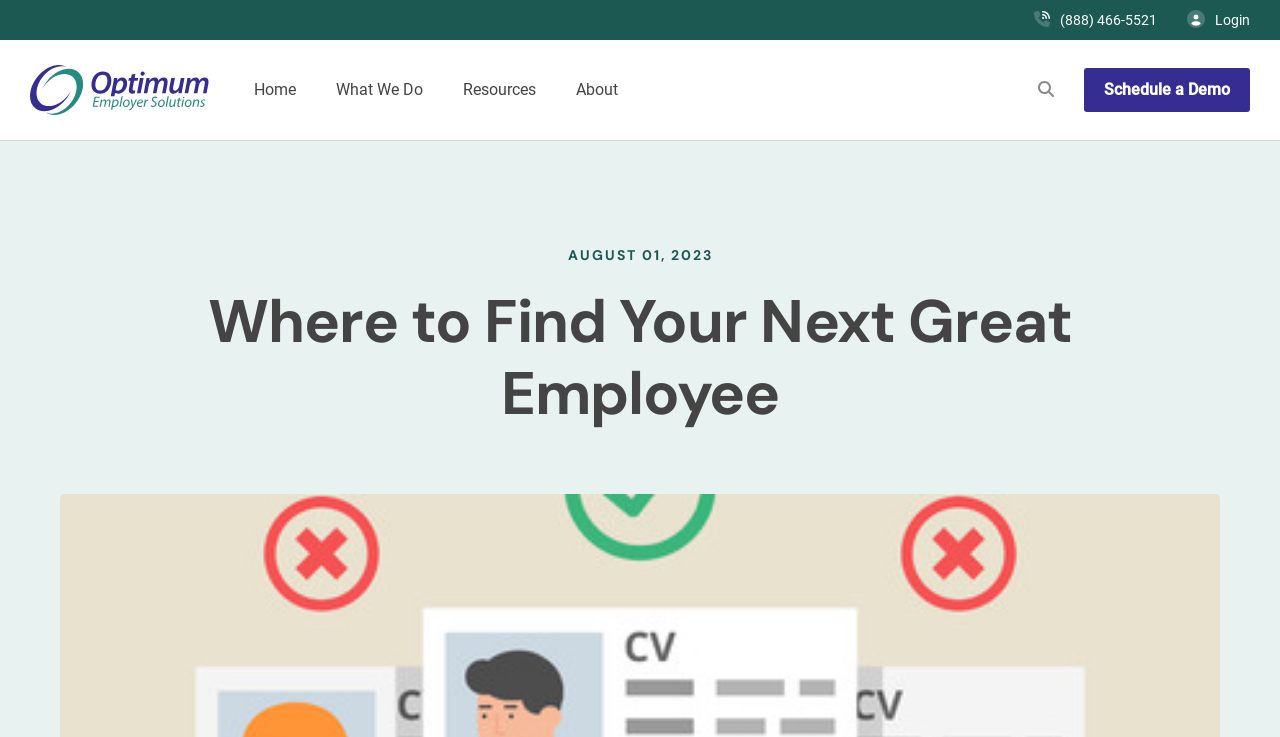Specify the bounding box coordinates of the element's area that should be clicked to execute the given instruction: "search the site". The coordinates should be four float numbers between 0 and 1, i.e., [left, top, right, bottom].

[0.811, 0.1, 0.823, 0.144]